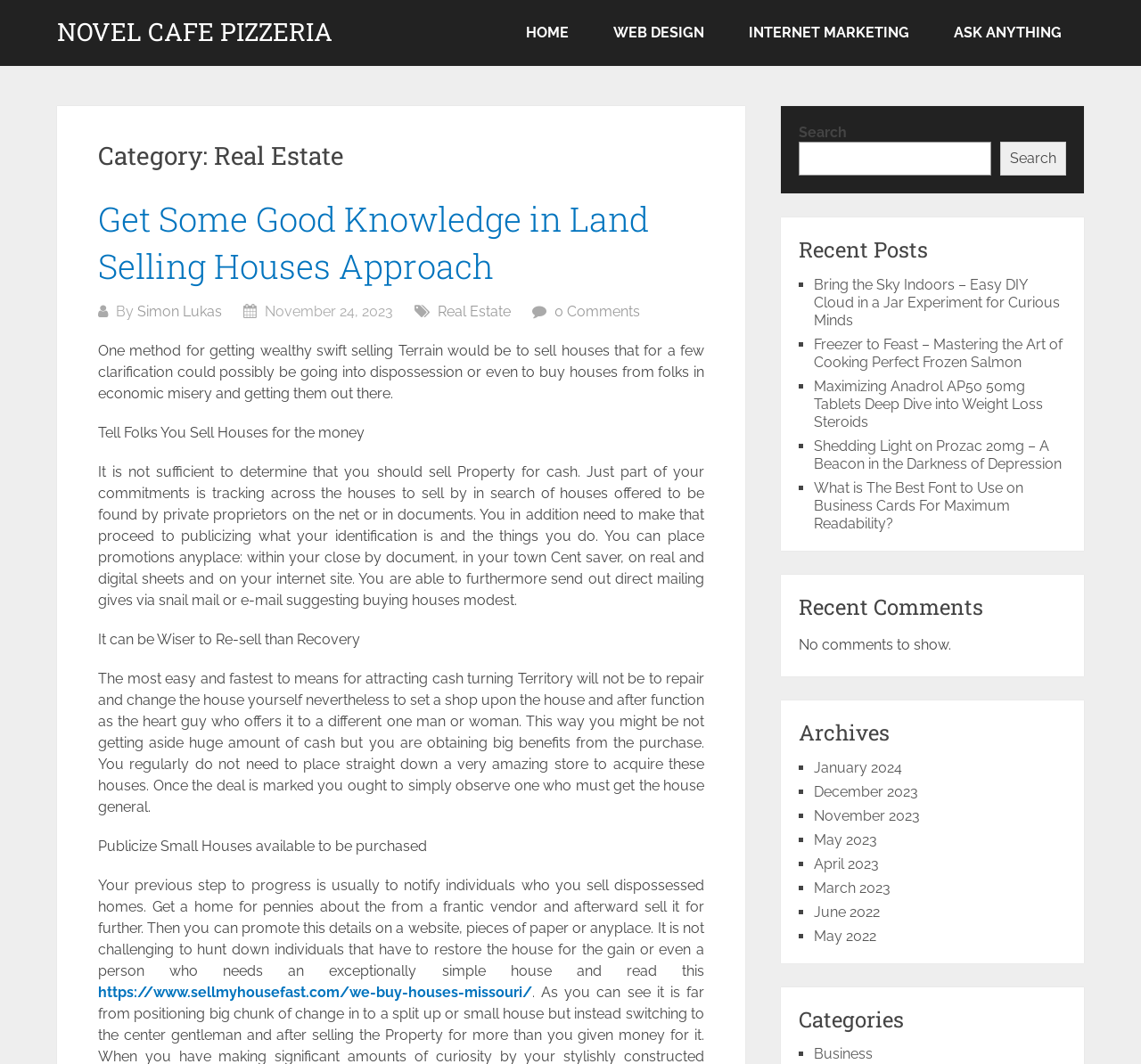Provide the bounding box coordinates for the area that should be clicked to complete the instruction: "Search for something".

[0.7, 0.133, 0.869, 0.165]